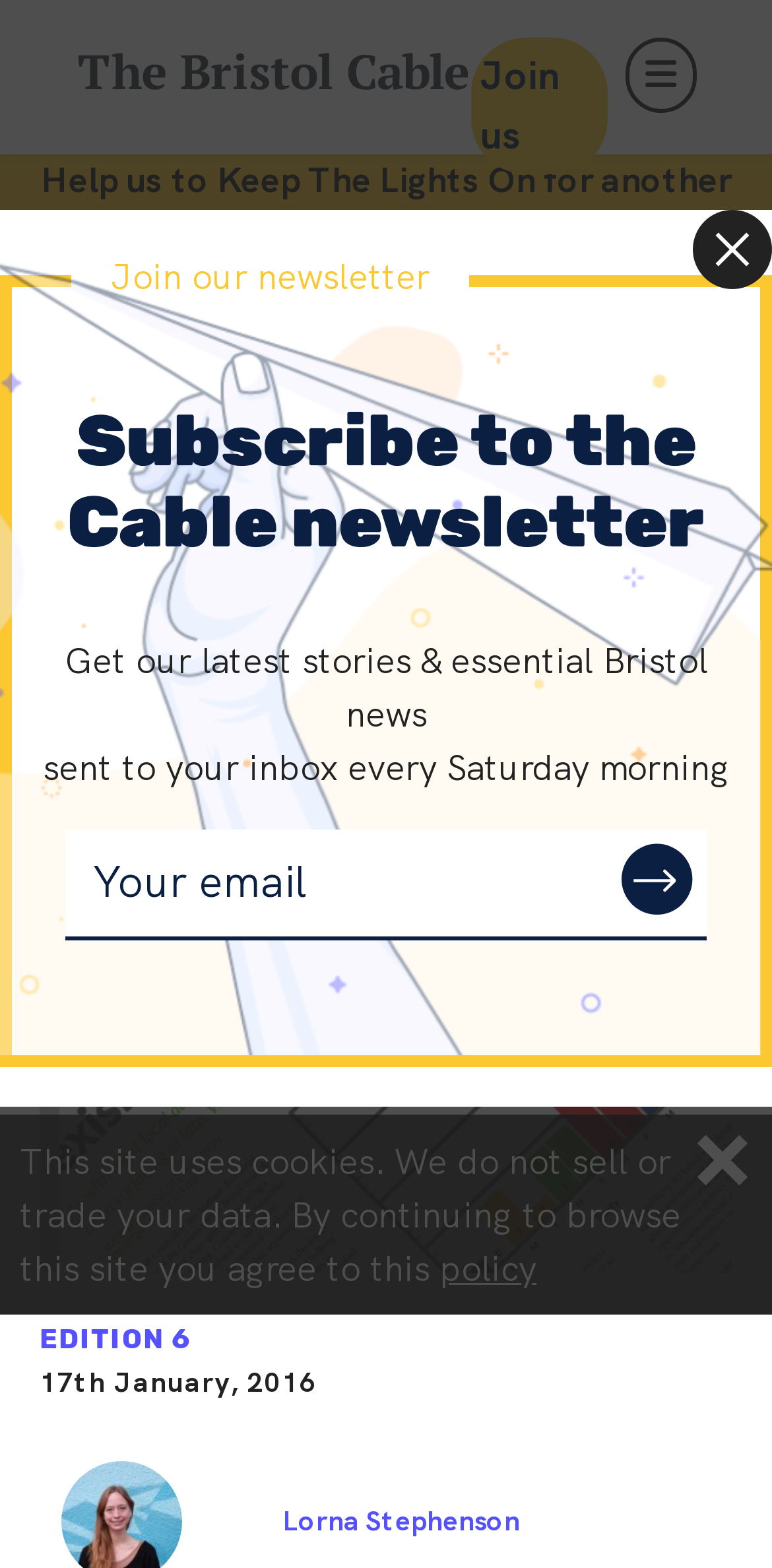What is the call to action above the main article?
Please look at the screenshot and answer using one word or phrase.

Back the Cable